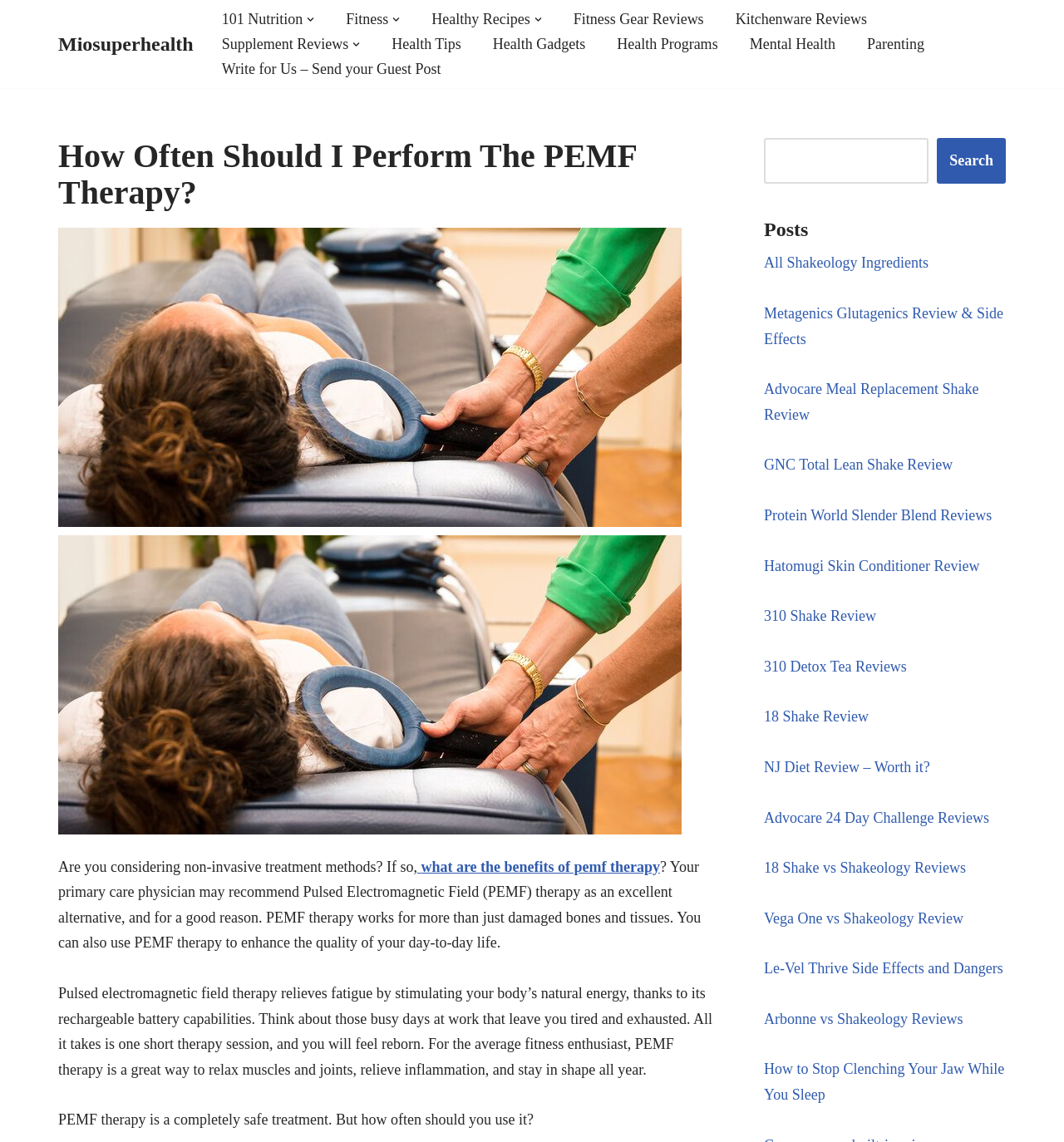Find and specify the bounding box coordinates that correspond to the clickable region for the instruction: "Read the 'How Often Should I Perform The PEMF Therapy?' article".

[0.055, 0.121, 0.671, 0.185]